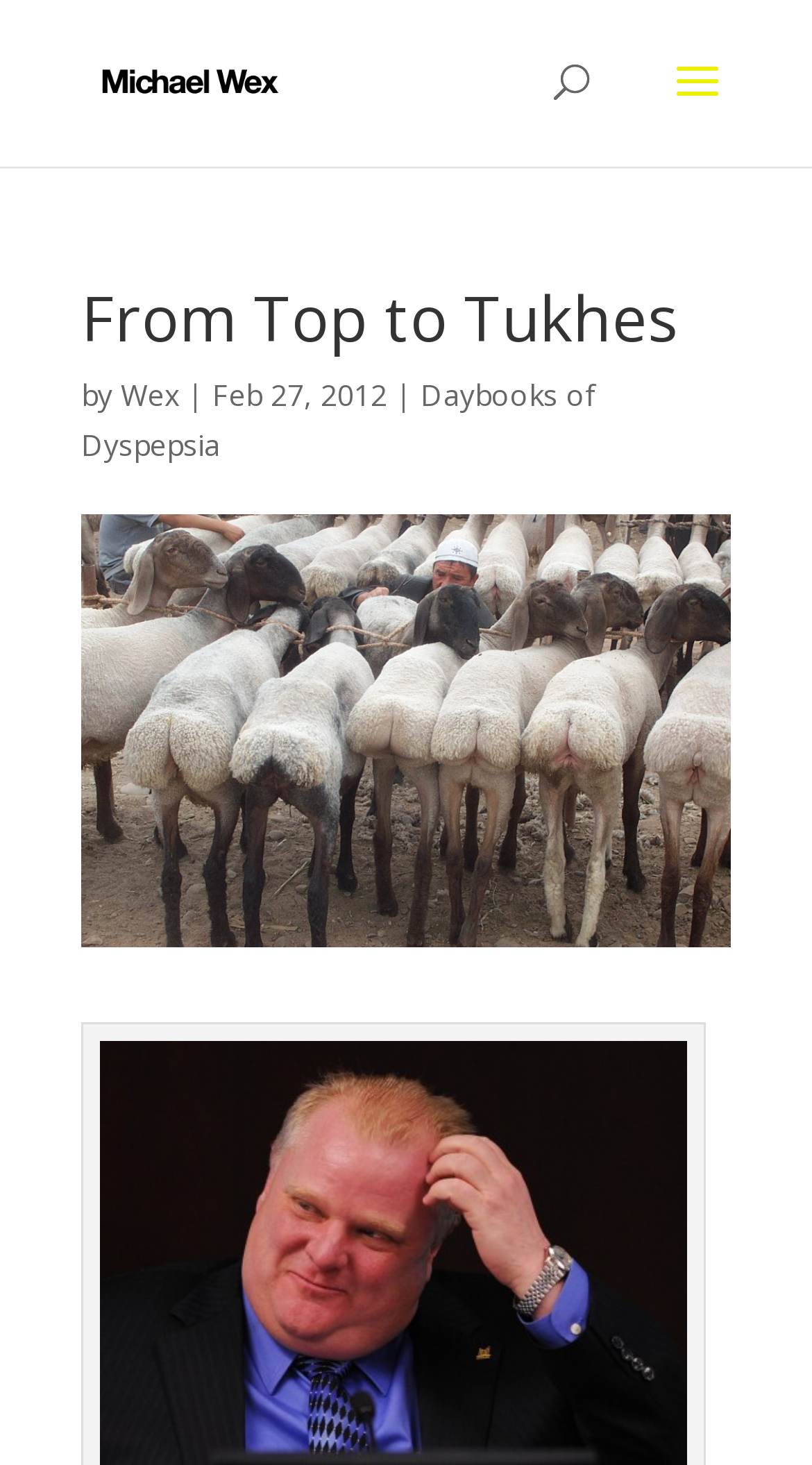What is the subject matter of the article?
Using the visual information, respond with a single word or phrase.

Jewish food